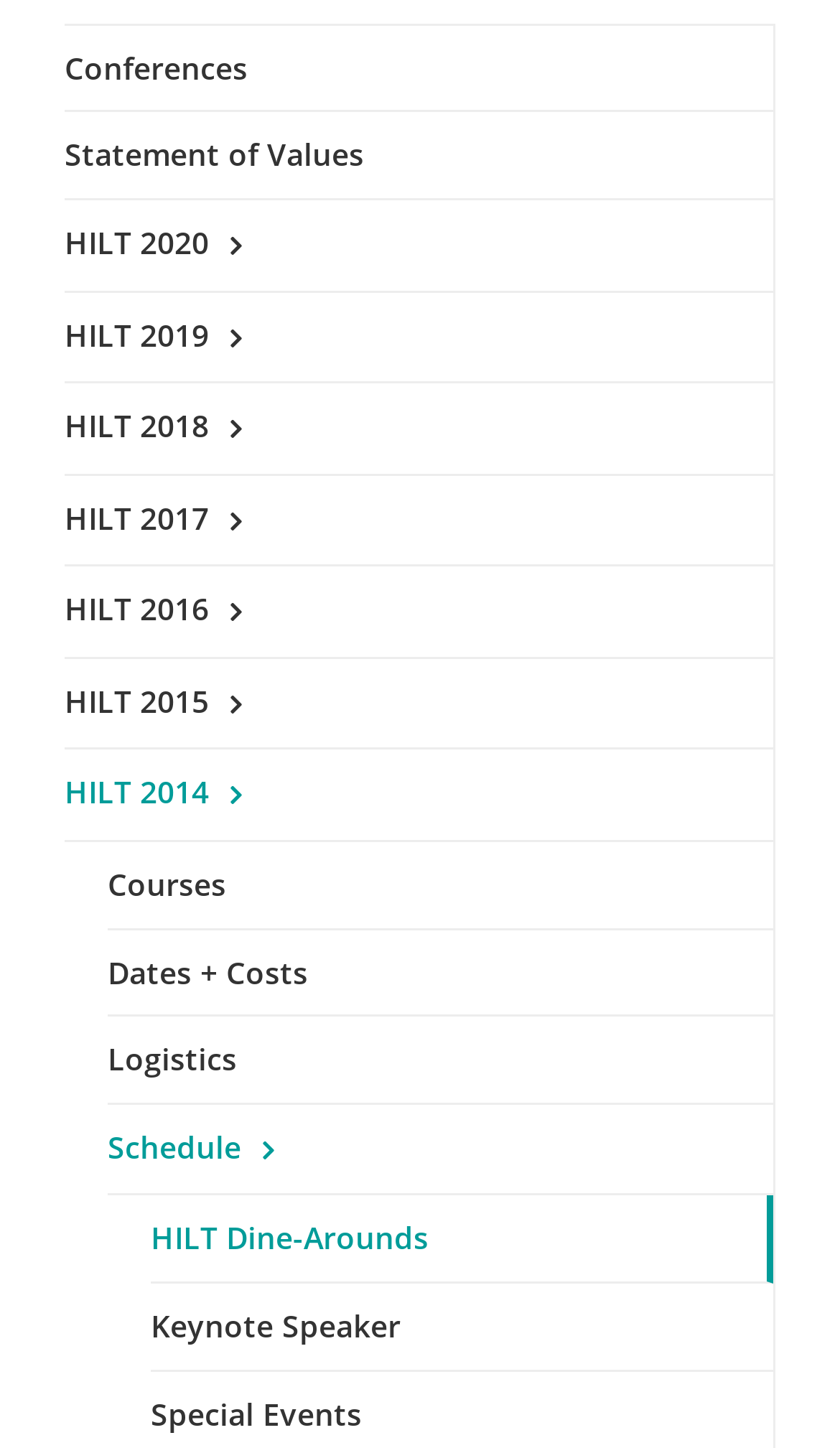How many HILT conferences are listed?
Could you answer the question with a detailed and thorough explanation?

I counted the number of links with 'HILT' in their text, starting from 'HILT 2020' to 'HILT 2014', which are 7 in total.